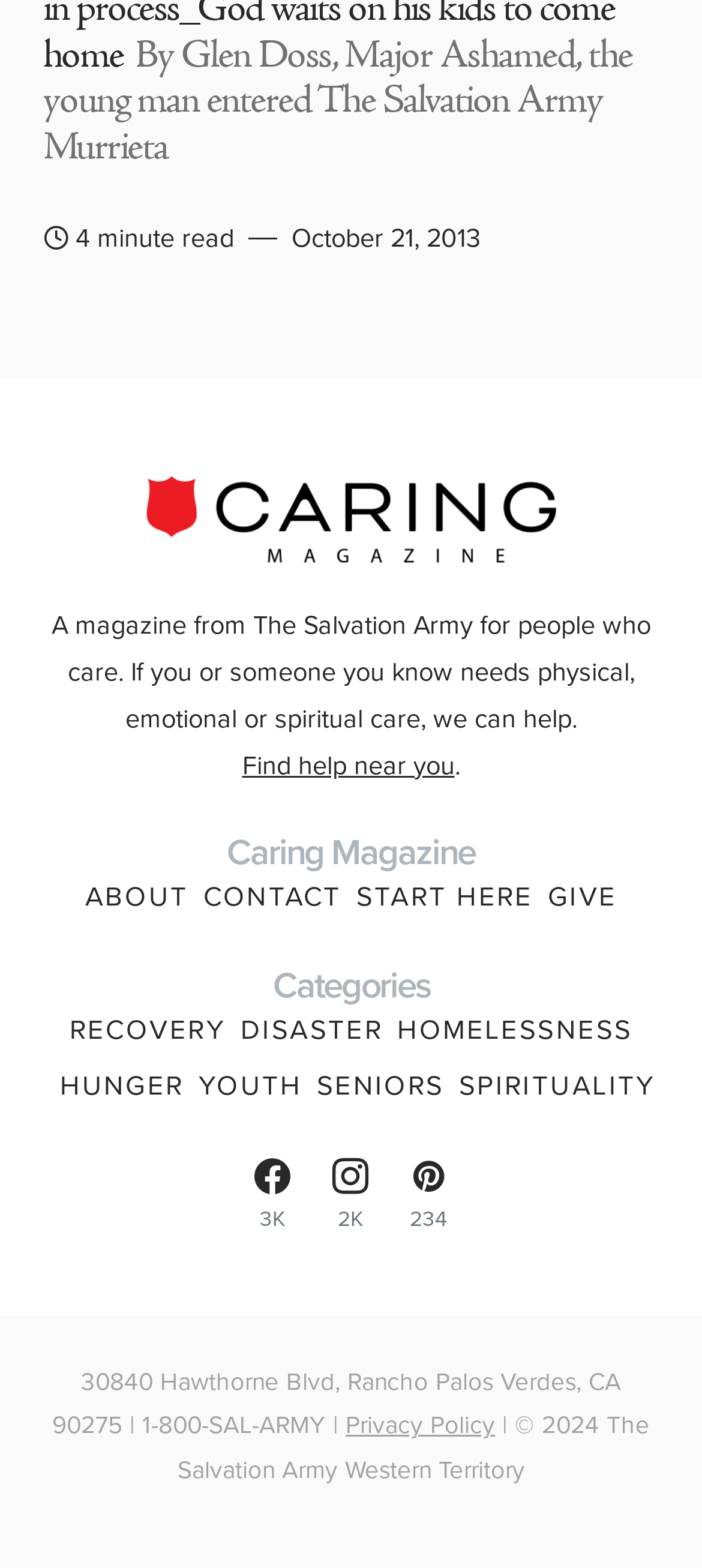Identify the bounding box coordinates for the UI element described as: "Start Here".

[0.507, 0.559, 0.76, 0.585]